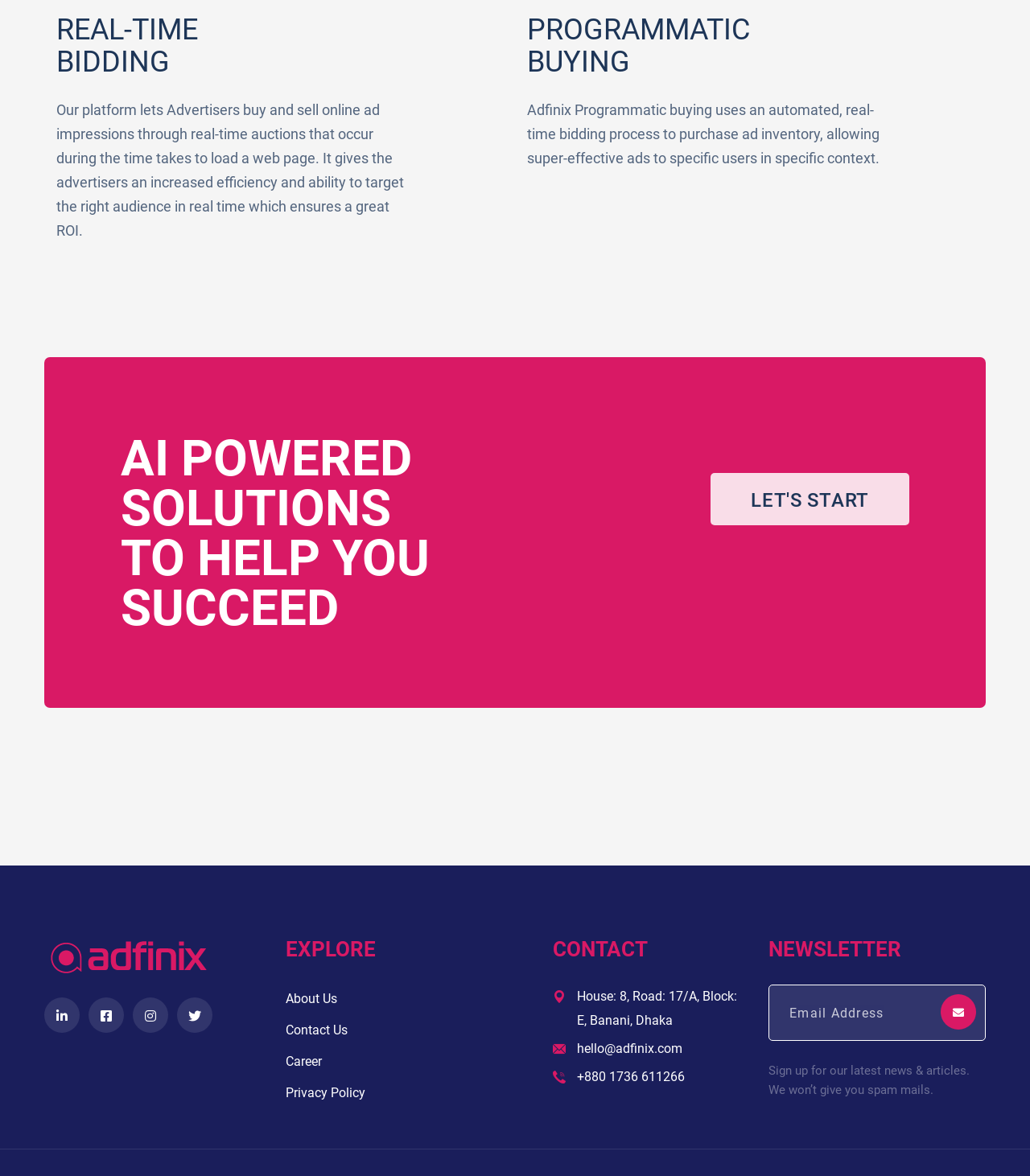Pinpoint the bounding box coordinates of the element that must be clicked to accomplish the following instruction: "Explore About Us". The coordinates should be in the format of four float numbers between 0 and 1, i.e., [left, top, right, bottom].

[0.277, 0.843, 0.327, 0.856]